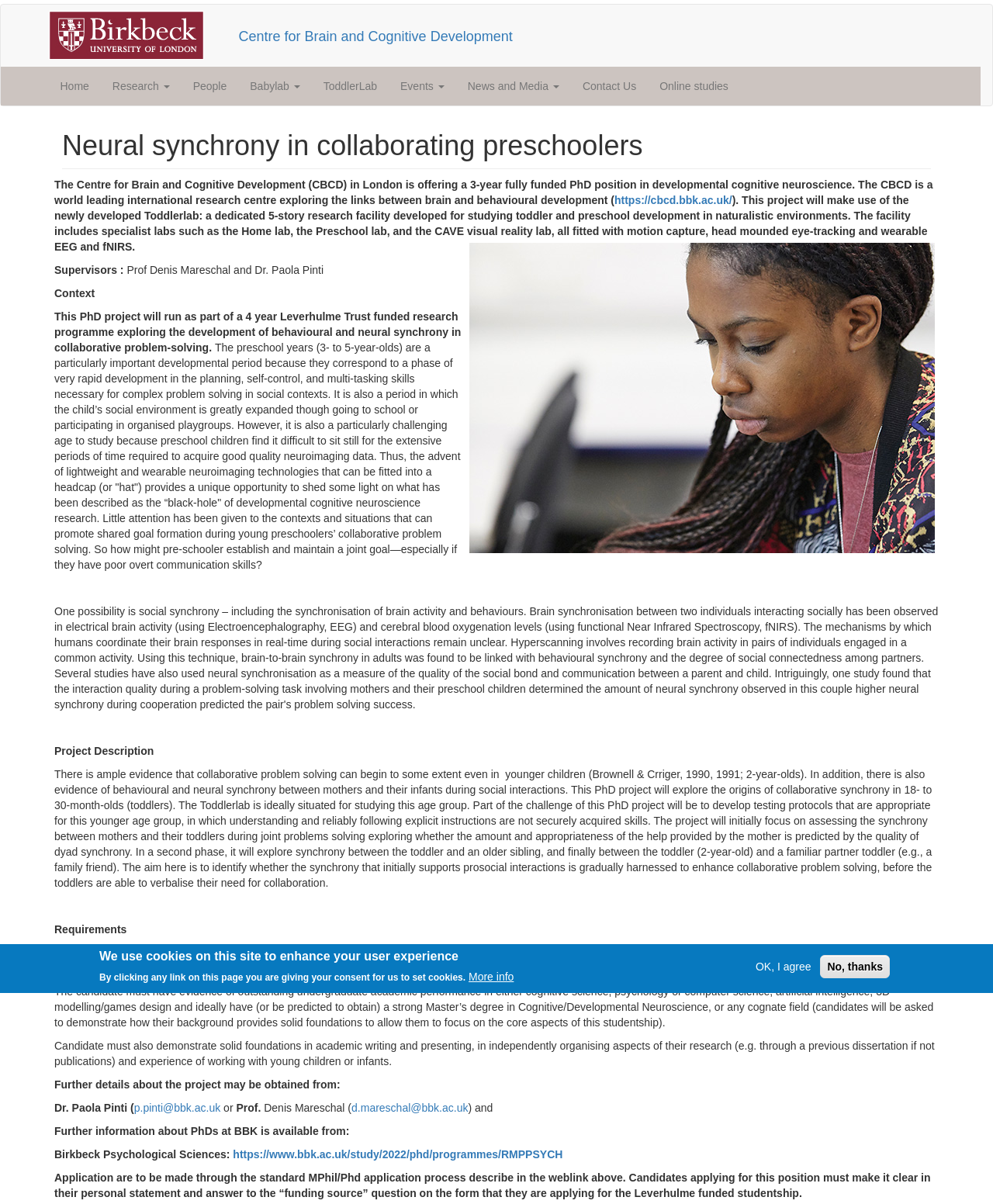Please determine the bounding box coordinates for the element that should be clicked to follow these instructions: "Click the 'Research' link".

[0.101, 0.055, 0.183, 0.088]